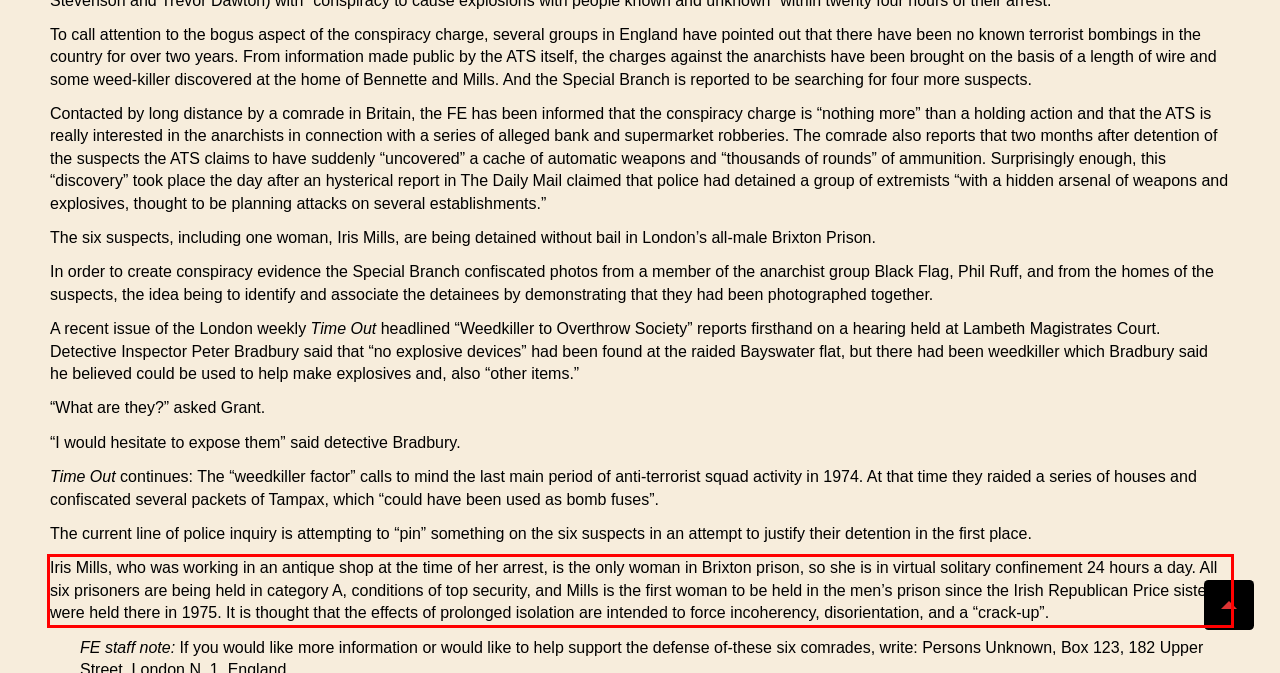Please examine the screenshot of the webpage and read the text present within the red rectangle bounding box.

Iris Mills, who was working in an antique shop at the time of her arrest, is the only woman in Brixton prison, so she is in virtual solitary confinement 24 hours a day. All six prisoners are being held in category A, conditions of top security, and Mills is the first woman to be held in the men’s prison since the Irish Republican Price sisters were held there in 1975. It is thought that the effects of prolonged isolation are intended to force incoherency, disorientation, and a “crack-up”.